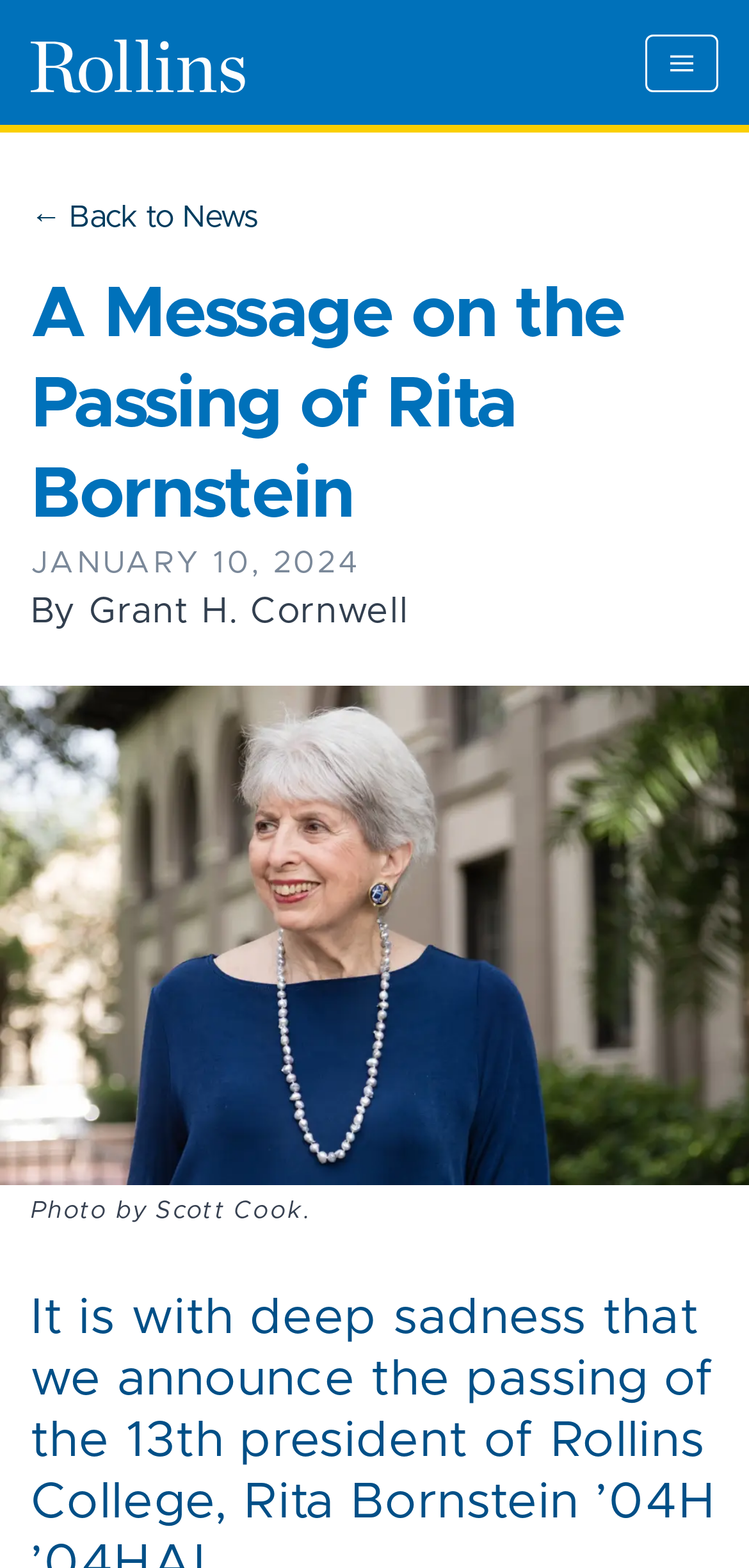Answer briefly with one word or phrase:
What is the name of the person in the photo?

Rita Bornstein